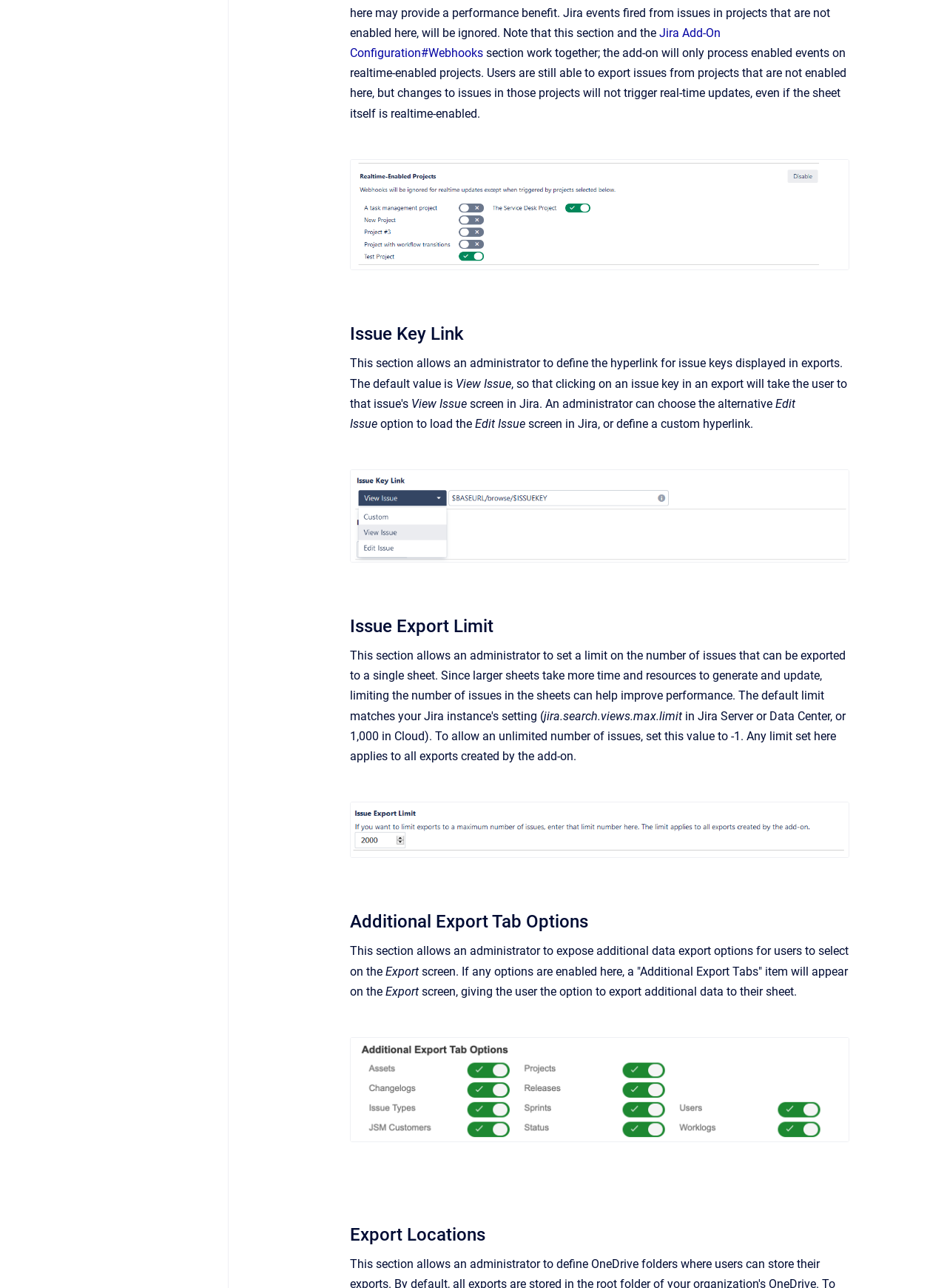Pinpoint the bounding box coordinates of the clickable area needed to execute the instruction: "View the issue in Jira". The coordinates should be specified as four float numbers between 0 and 1, i.e., [left, top, right, bottom].

[0.481, 0.292, 0.511, 0.303]